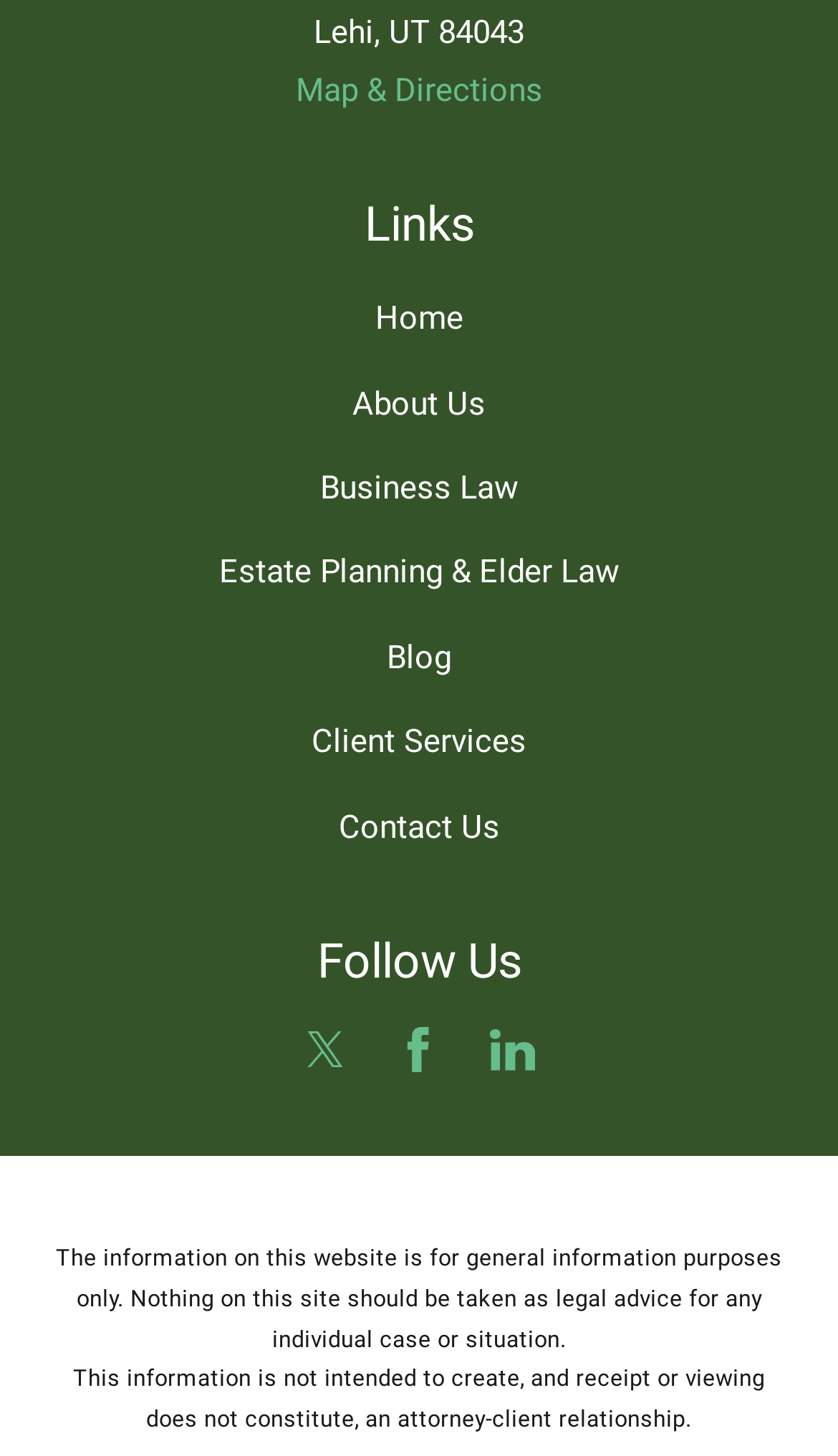Carefully observe the image and respond to the question with a detailed answer:
What is the purpose of the website according to the disclaimer?

The disclaimer at the bottom of the webpage states that the information on the website is for general information purposes only and should not be taken as legal advice for any individual case or situation.